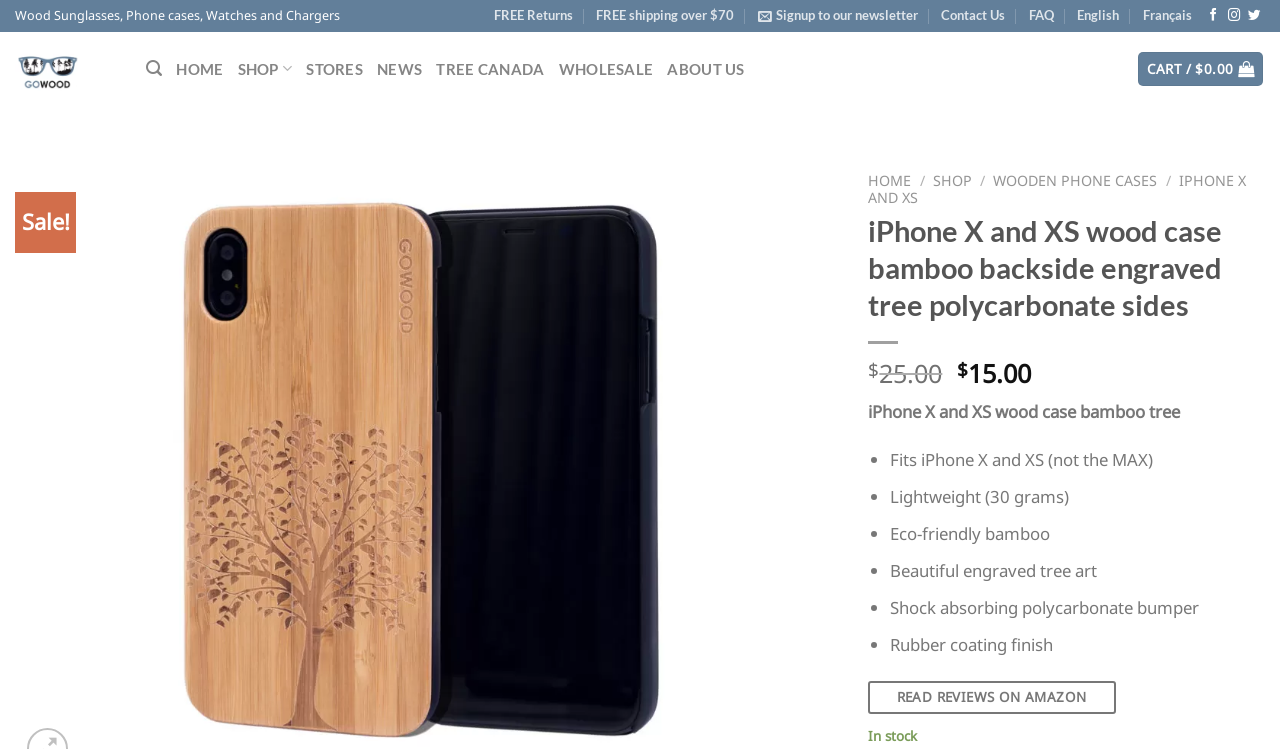Give a one-word or short phrase answer to this question: 
What is the finish of the phone case?

Rubber coating